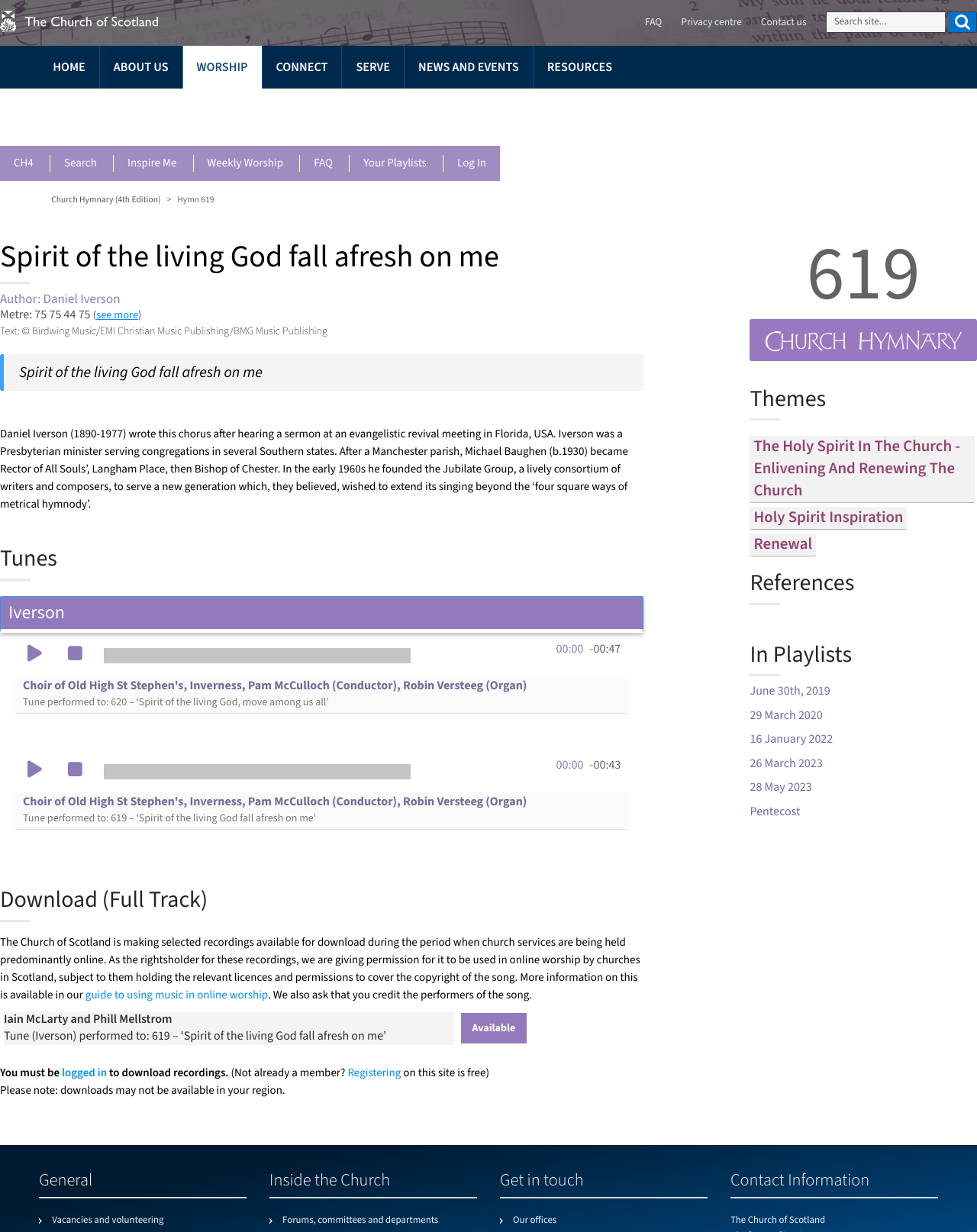Provide an in-depth description of the elements and layout of the webpage.

The webpage is about the Church of Scotland, with a focus on worship and music. At the top, there is a logo of the Church of Scotland, accompanied by a search bar and a button to submit the search query. Below this, there are several links to different sections of the website, including "HOME", "ABOUT US", "WORSHIP", "CONNECT", "SERVE", "NEWS AND EVENTS", and "RESOURCES".

The main content of the page is about a specific hymn, "Spirit of the living God fall afresh on me", with its lyrics and information about the author and tune. There is a heading with the title of the hymn, followed by a blockquote with the lyrics. Below this, there is information about the author, Daniel Iverson, and the tune, including a link to see more.

The page also features a section on "Tunes", with a tab list that allows users to switch between different tunes. The currently selected tab, "Iverson", has a media player with controls to play, pause, and adjust the volume. There is also a link to download the full track, with information about the permissions and licenses required to use the recording in online worship.

Further down the page, there is a section with a description list, providing information about the performers of the song, Iain McLarty and Phill Mellstrom. There is also a note about the availability of downloads, with a link to log in or register to access the recordings.

At the bottom of the page, there are several static text elements, including a note about the availability of downloads in certain regions, and a link to the Church Hymnary 4th Edition. There is also a heading for "Themes", but it does not appear to have any associated content.